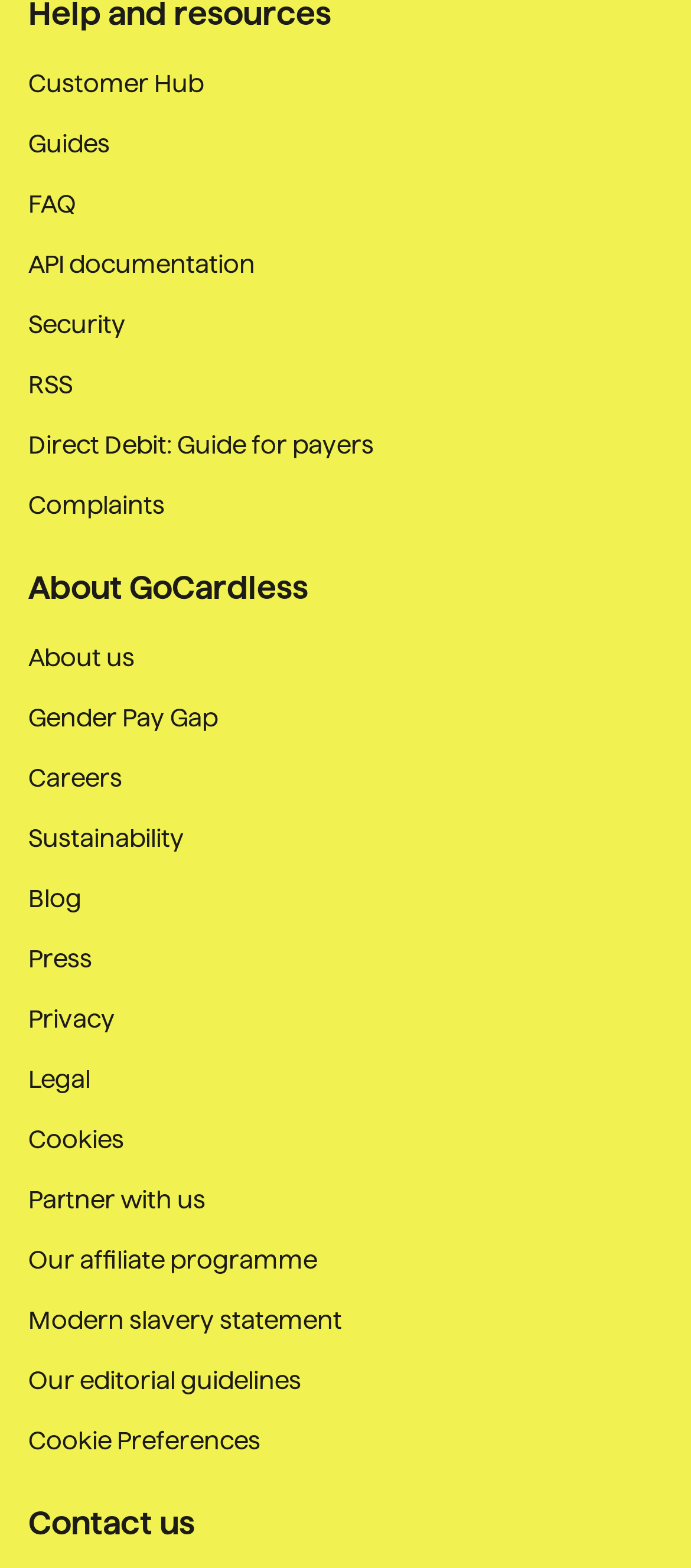How many links are in the navigation section?
Based on the visual information, provide a detailed and comprehensive answer.

I counted the number of links under the navigation section, which starts with 'About GoCardless'. There are 19 links in total, including 'About us', 'Gender Pay Gap', 'Careers', and so on.